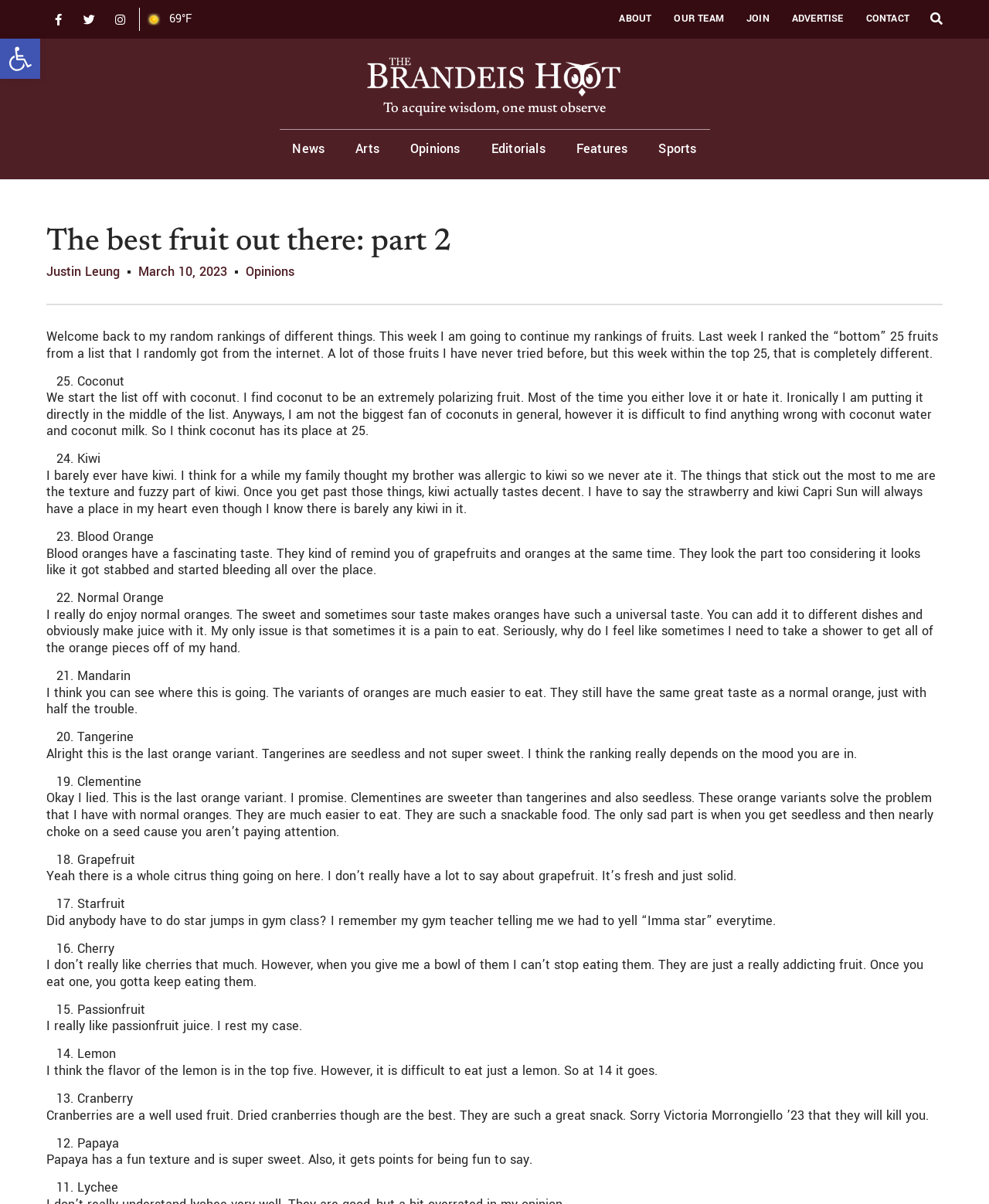What is the temperature?
Answer the question with a detailed explanation, including all necessary information.

I found the temperature by looking at the static text '69' and '°F' which are located close to each other, indicating that they are related and form a temperature reading.